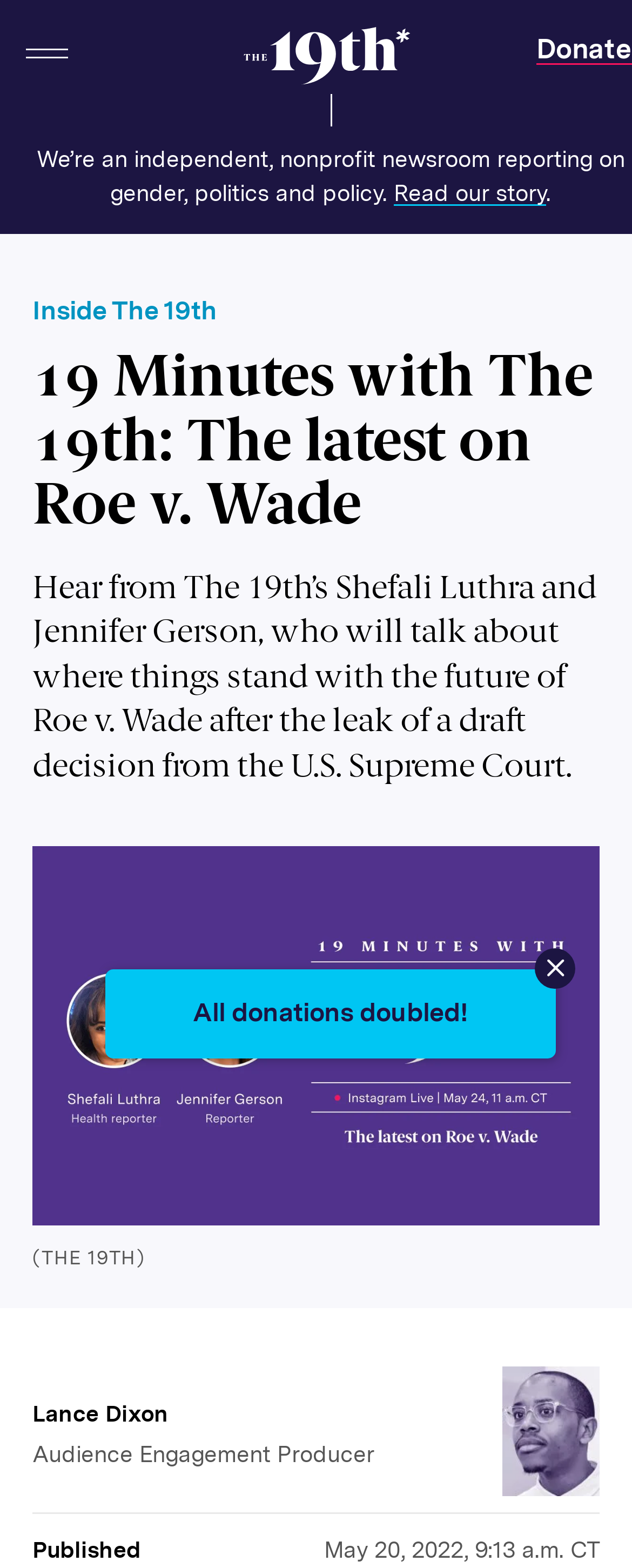Determine the bounding box coordinates of the element's region needed to click to follow the instruction: "Open modal gallery". Provide these coordinates as four float numbers between 0 and 1, formatted as [left, top, right, bottom].

[0.051, 0.54, 0.949, 0.781]